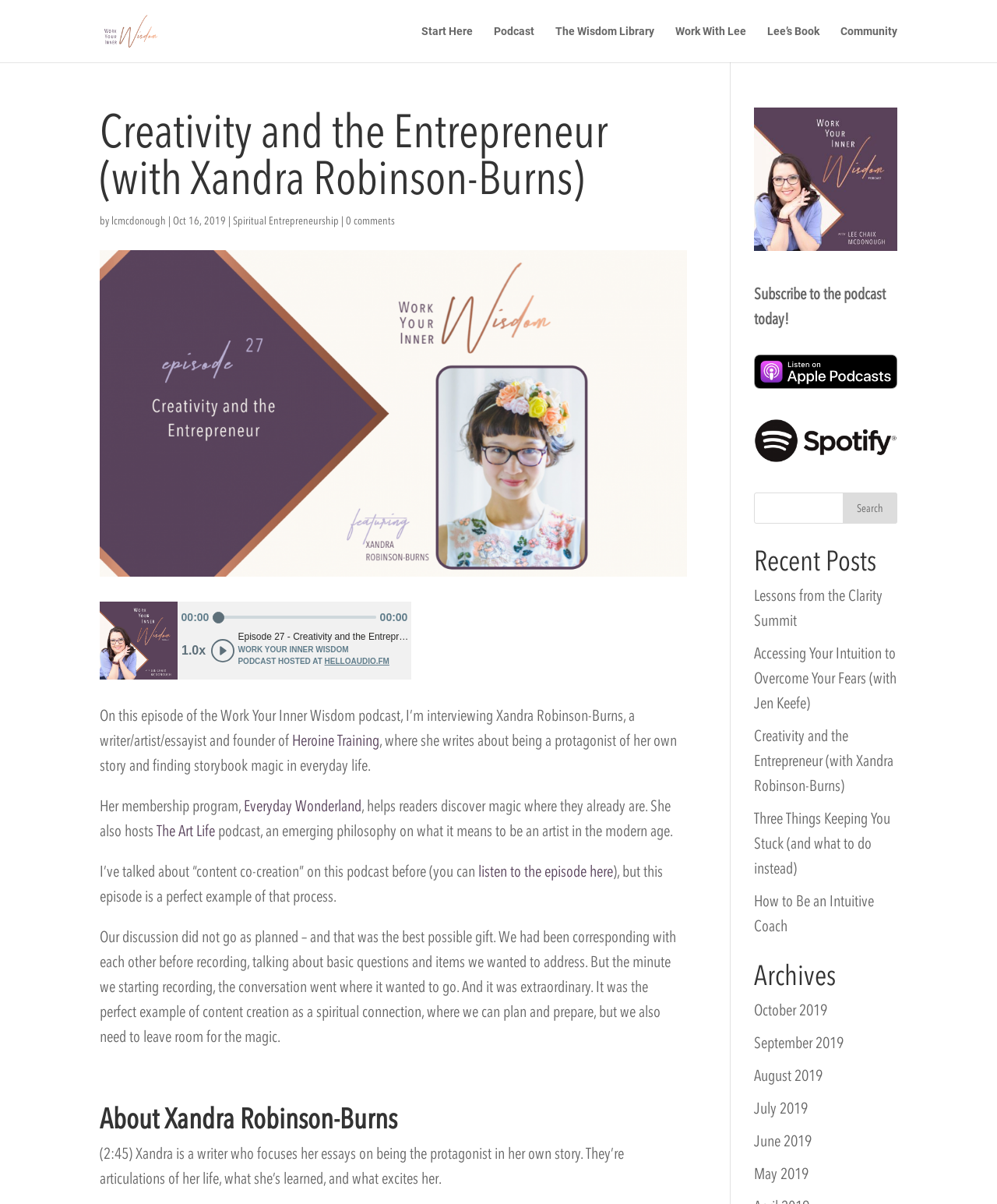What is the name of the podcast?
Please answer using one word or phrase, based on the screenshot.

Work Your Inner Wisdom